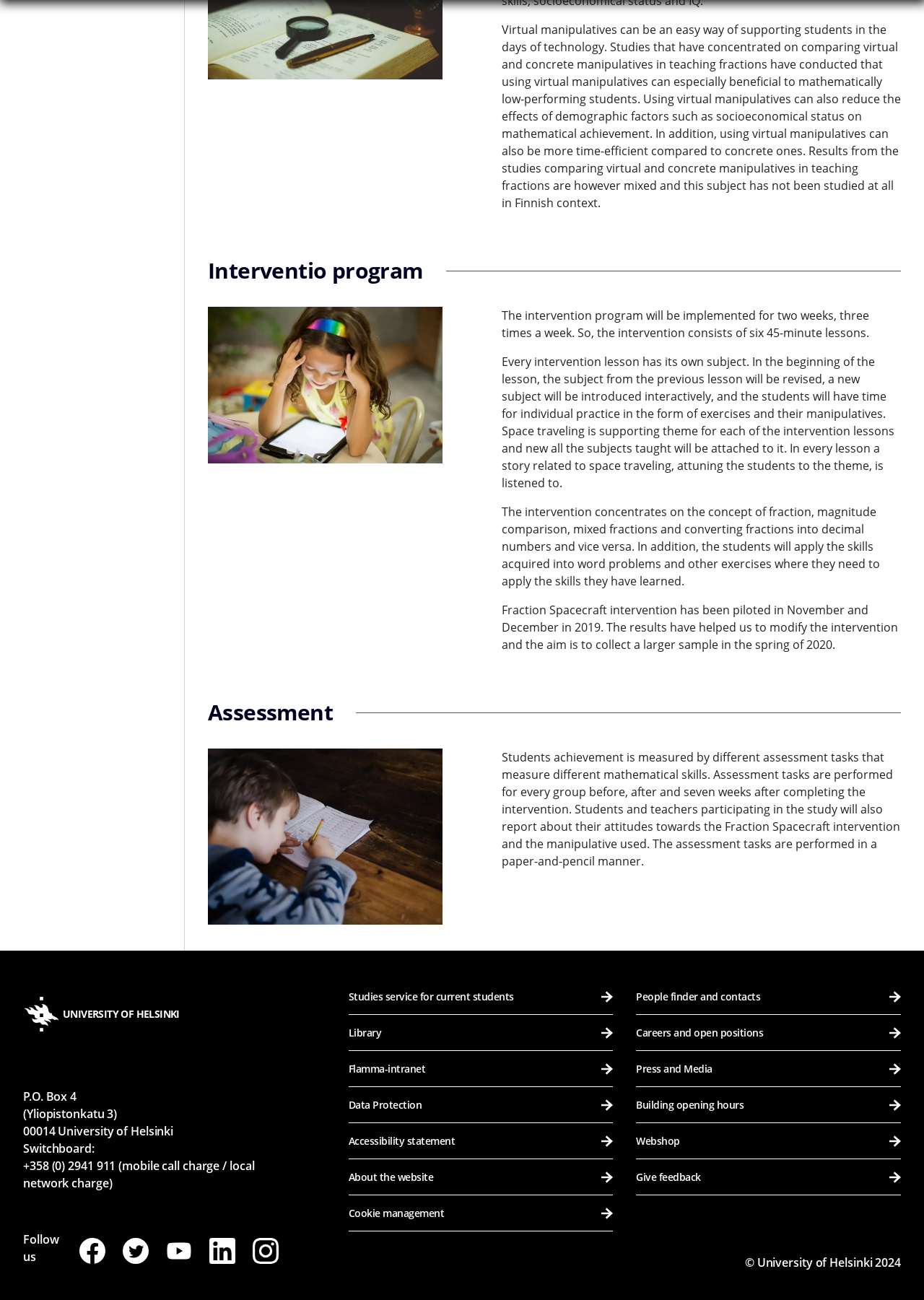Determine the bounding box coordinates of the clickable element to achieve the following action: 'Give feedback'. Provide the coordinates as four float values between 0 and 1, formatted as [left, top, right, bottom].

[0.689, 0.892, 0.975, 0.919]